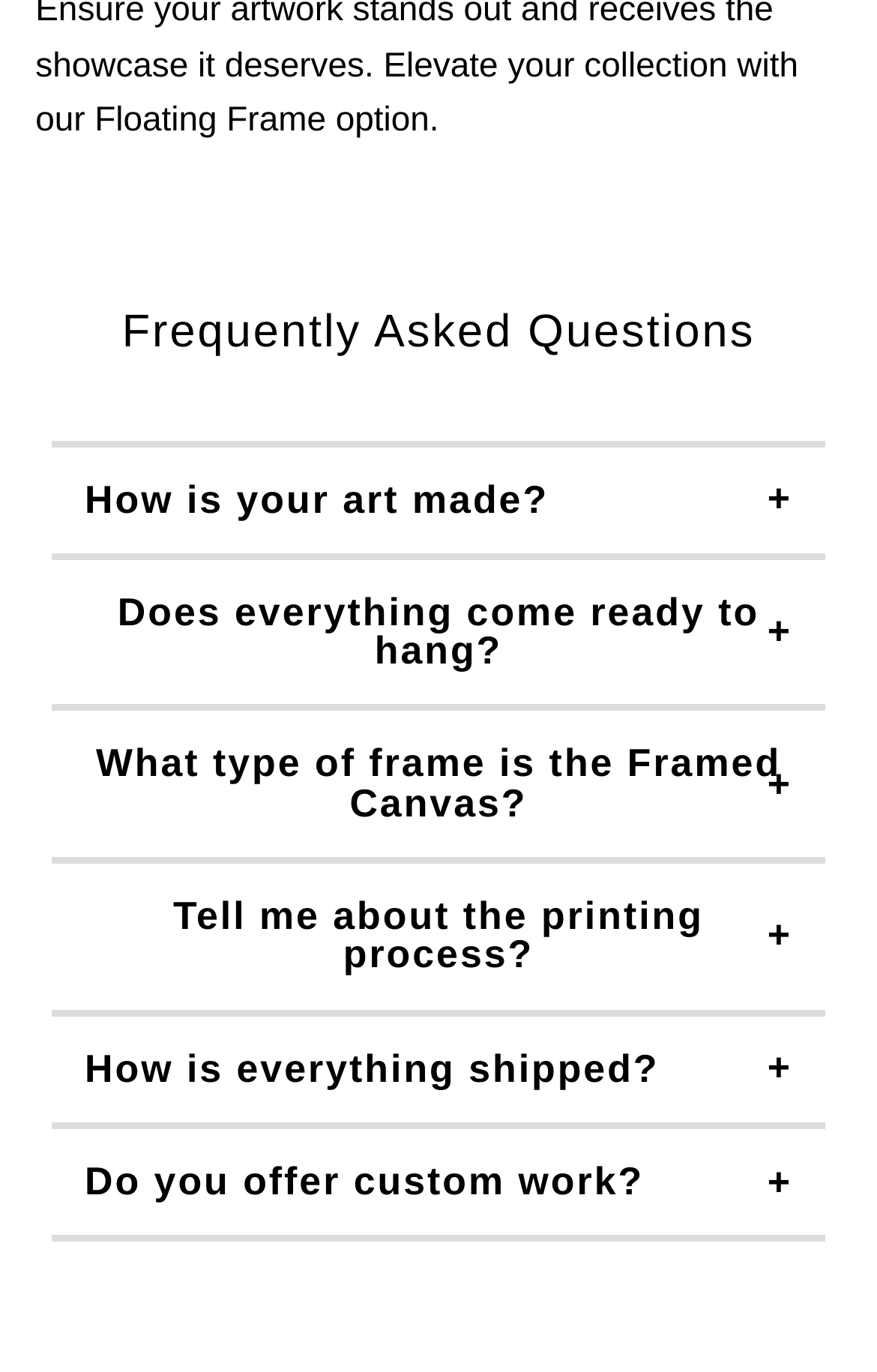How are orders processed?
Examine the image and give a concise answer in one word or a short phrase.

Within the week